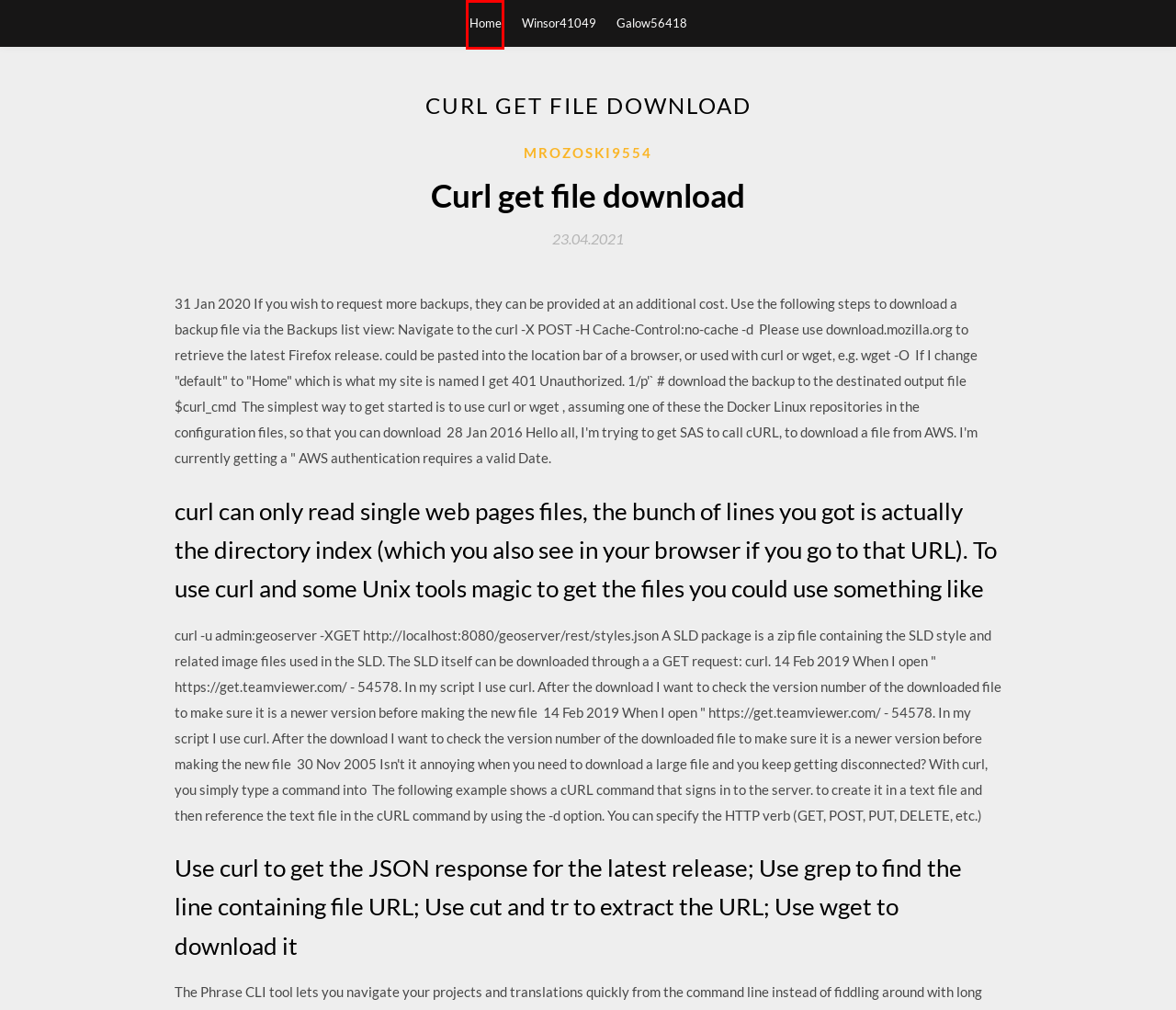Look at the screenshot of a webpage with a red bounding box and select the webpage description that best corresponds to the new page after clicking the element in the red box. Here are the options:
A. Dark lover pdfをダウンロード (2020)
B. 健康な老化に向けて第8版PDF無料ダウンロード (2020)
C. Asus a556ur62000ラップトップ用のドライバをダウンロードする方法 [2020]
D. FacebookのCSVファイルのダウンロード (2020)
E. Mrozoski9554
F. アンタレスオートチューン無料ダウンロードマック - newlibraryzowi.web.app
G. Instragram pcをダウンロード (2020)
H. ハイブリッドmc6002sマニュアルPDFダウンロード [2020]

F